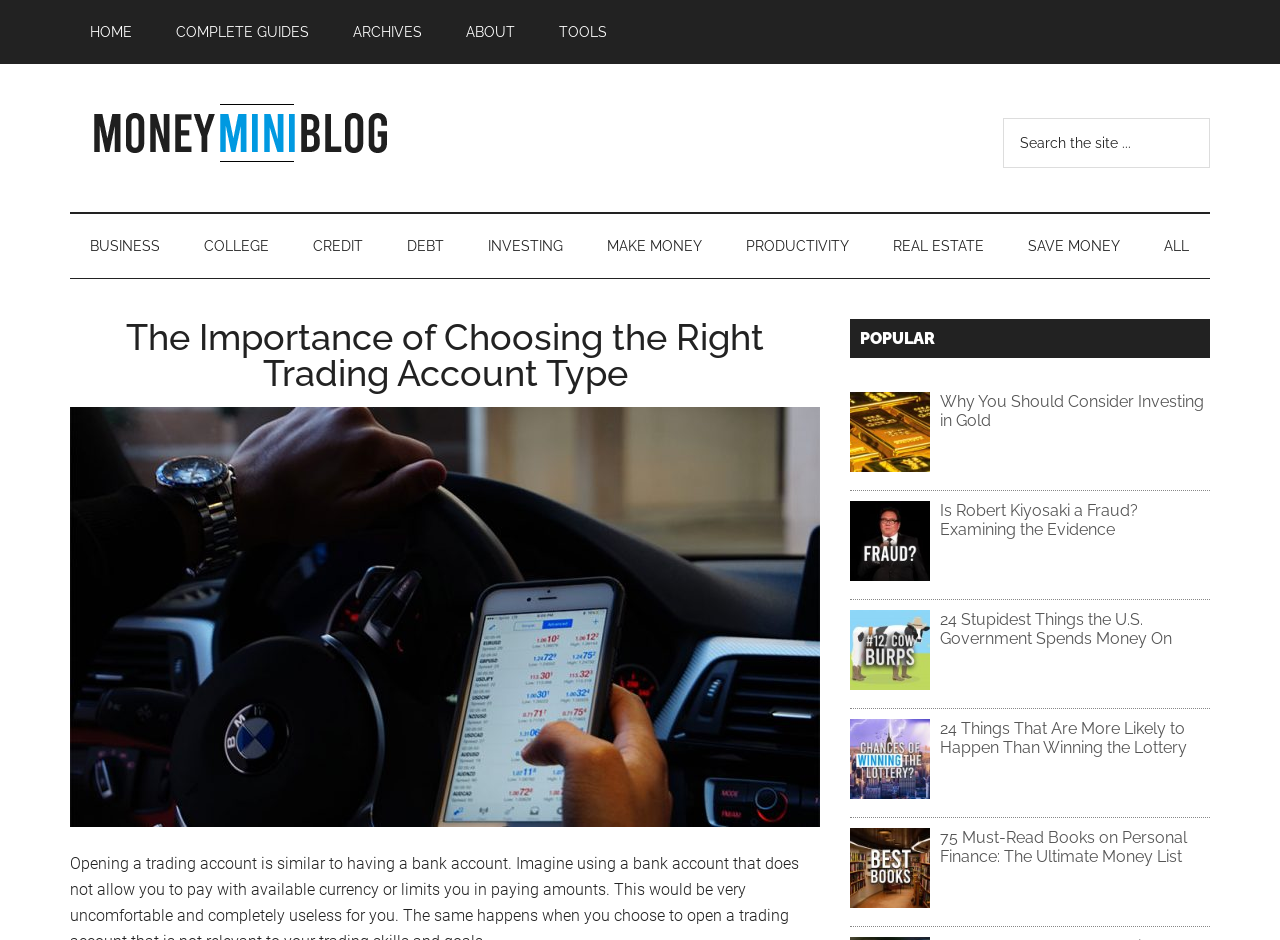Please identify and generate the text content of the webpage's main heading.

The Importance of Choosing the Right Trading Account Type